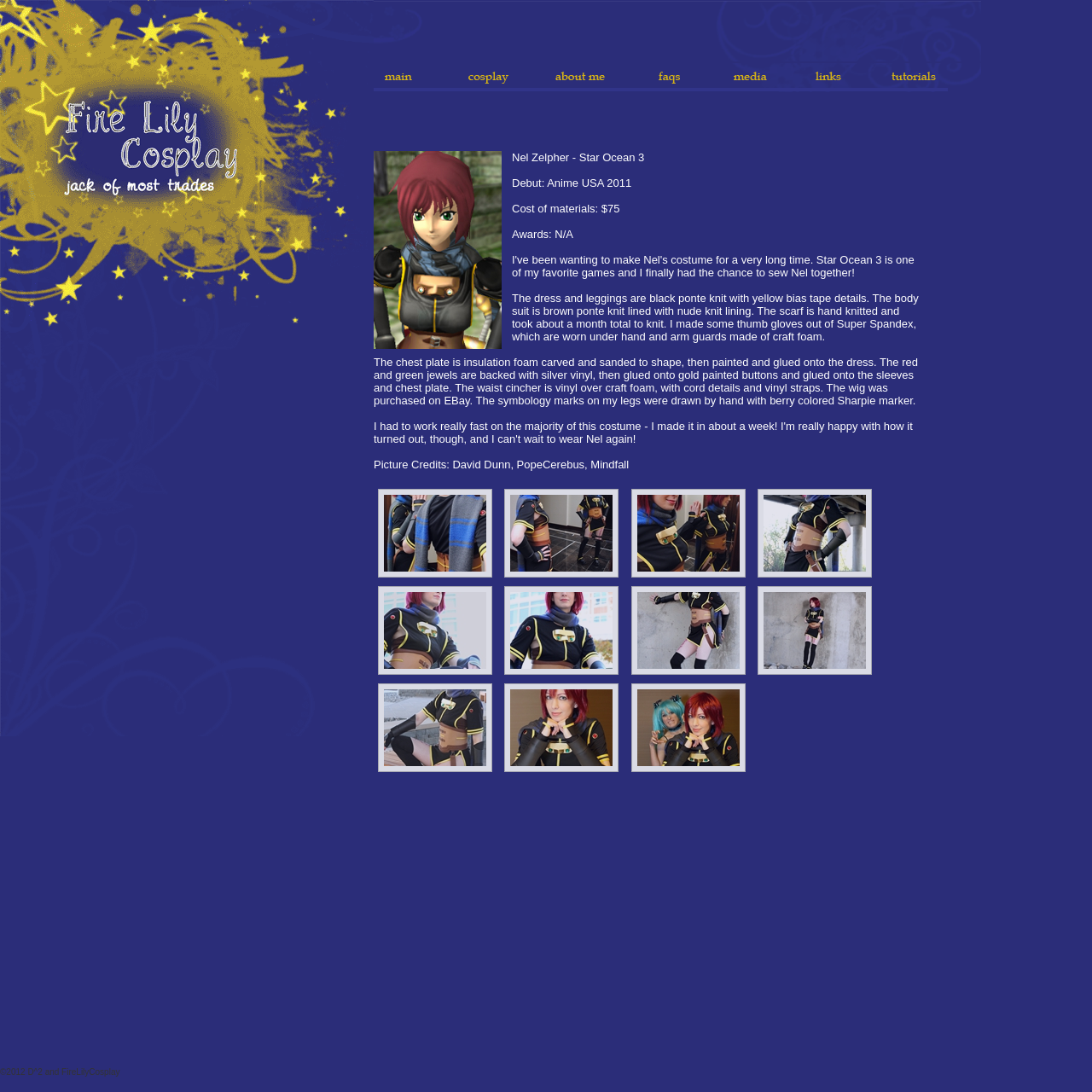Kindly respond to the following question with a single word or a brief phrase: 
What is the debut event of the costume?

Anime USA 2011